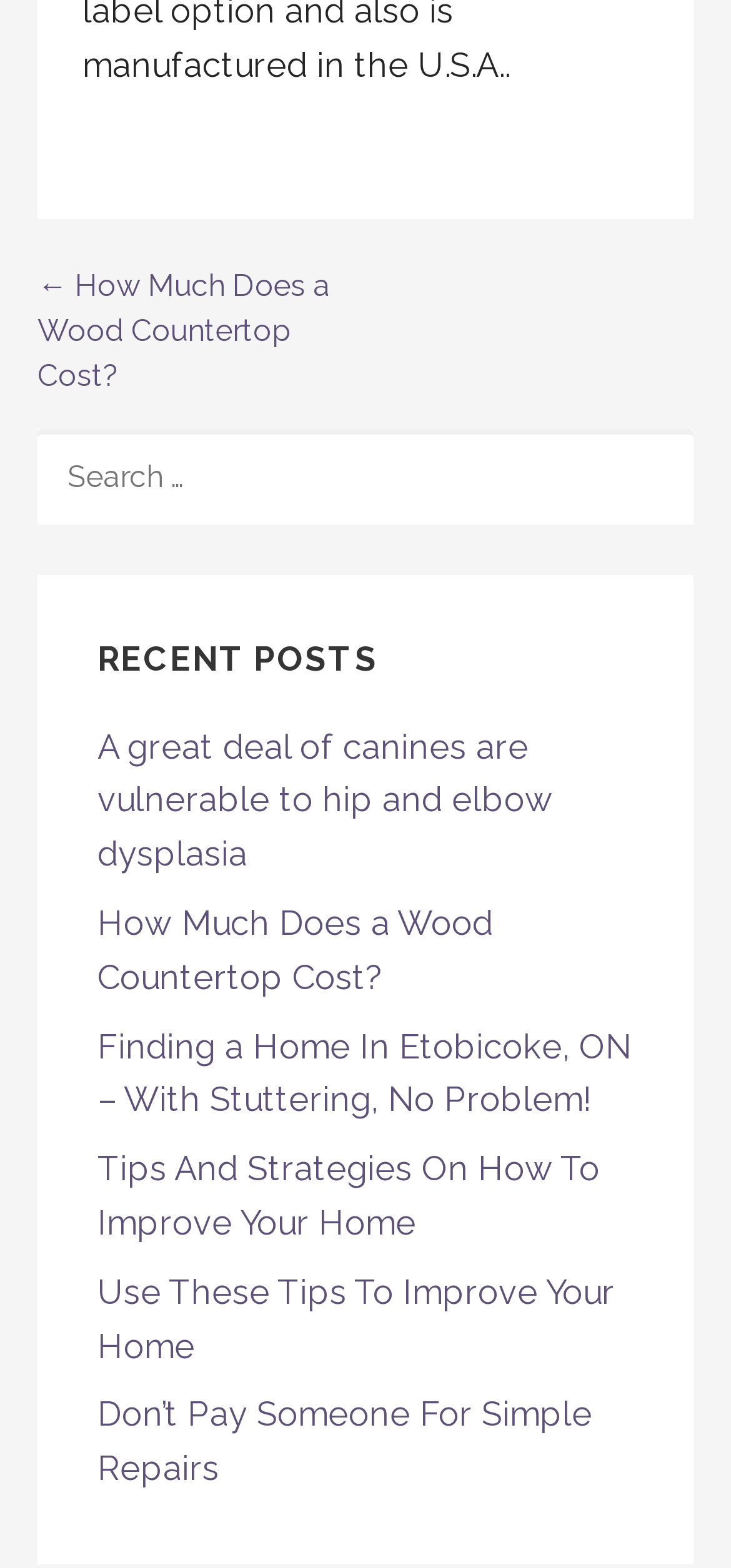What is the purpose of the search box?
Using the image as a reference, answer the question with a short word or phrase.

To search for posts